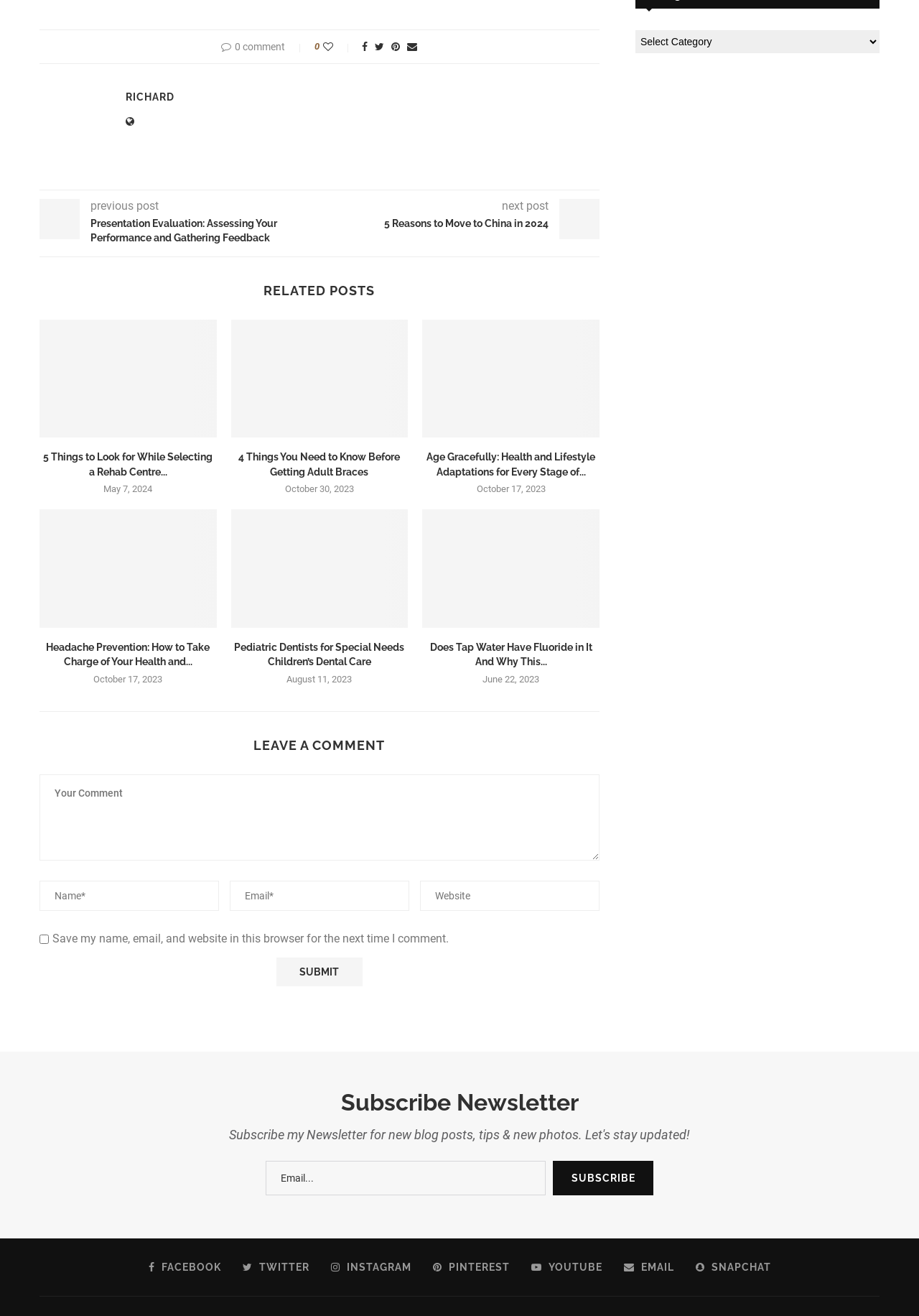Show the bounding box coordinates of the region that should be clicked to follow the instruction: "Subscribe Newsletter."

[0.0, 0.827, 1.0, 0.849]